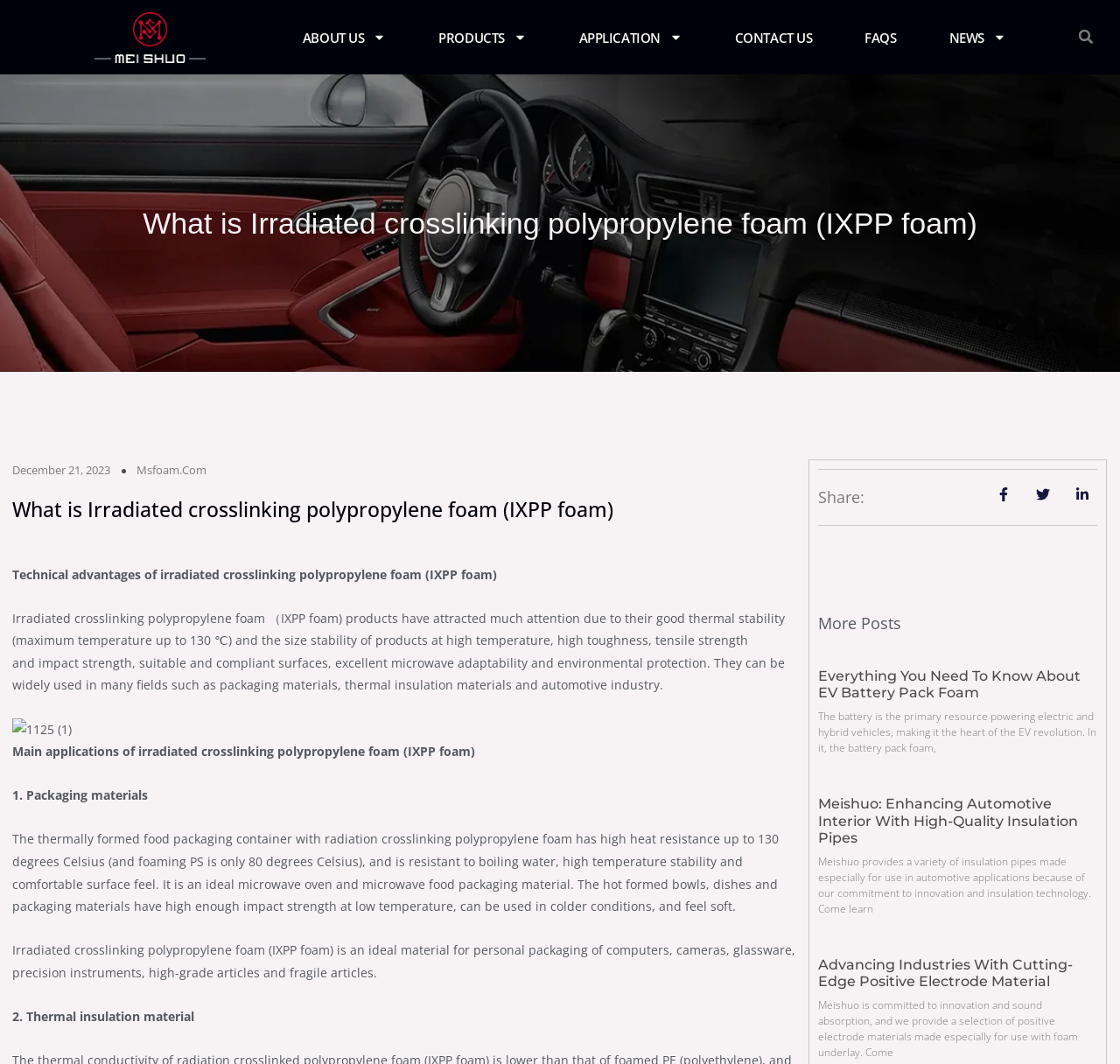Craft a detailed narrative of the webpage's structure and content.

This webpage is about Meishuo, a company that provides information on irradiated crosslinking polypropylene foam (IXPP foam) and its applications. At the top of the page, there is a navigation menu with links to "ABOUT US", "PRODUCTS", "APPLICATION", "CONTACT US", "FAQS", and "NEWS". Each of these links has a corresponding image next to it.

Below the navigation menu, there is a heading that reads "What is Irradiated crosslinking polypropylene foam (IXPP foam)". This is followed by a brief introduction to IXPP foam, highlighting its technical advantages, such as thermal stability, size stability, high toughness, and environmental protection.

The page then delves into the main applications of IXPP foam, including packaging materials and thermal insulation materials. For packaging materials, the text explains how IXPP foam is ideal for microwave oven and microwave food packaging due to its high heat resistance and comfortable surface feel. It also mentions its use in personal packaging for computers, cameras, and other fragile items.

For thermal insulation materials, the text is brief, but it indicates that IXPP foam is suitable for this application. 

On the right side of the page, there is a section with the heading "Share:". Below this, there are three articles with headings and brief summaries. The articles are about EV battery pack foam, Meishuo's high-quality insulation pipes for automotive interior, and positive electrode material for foam underlay.

There are several images on the page, including one that appears to be a diagram or illustration related to IXPP foam. The overall layout of the page is organized, with clear headings and concise text.